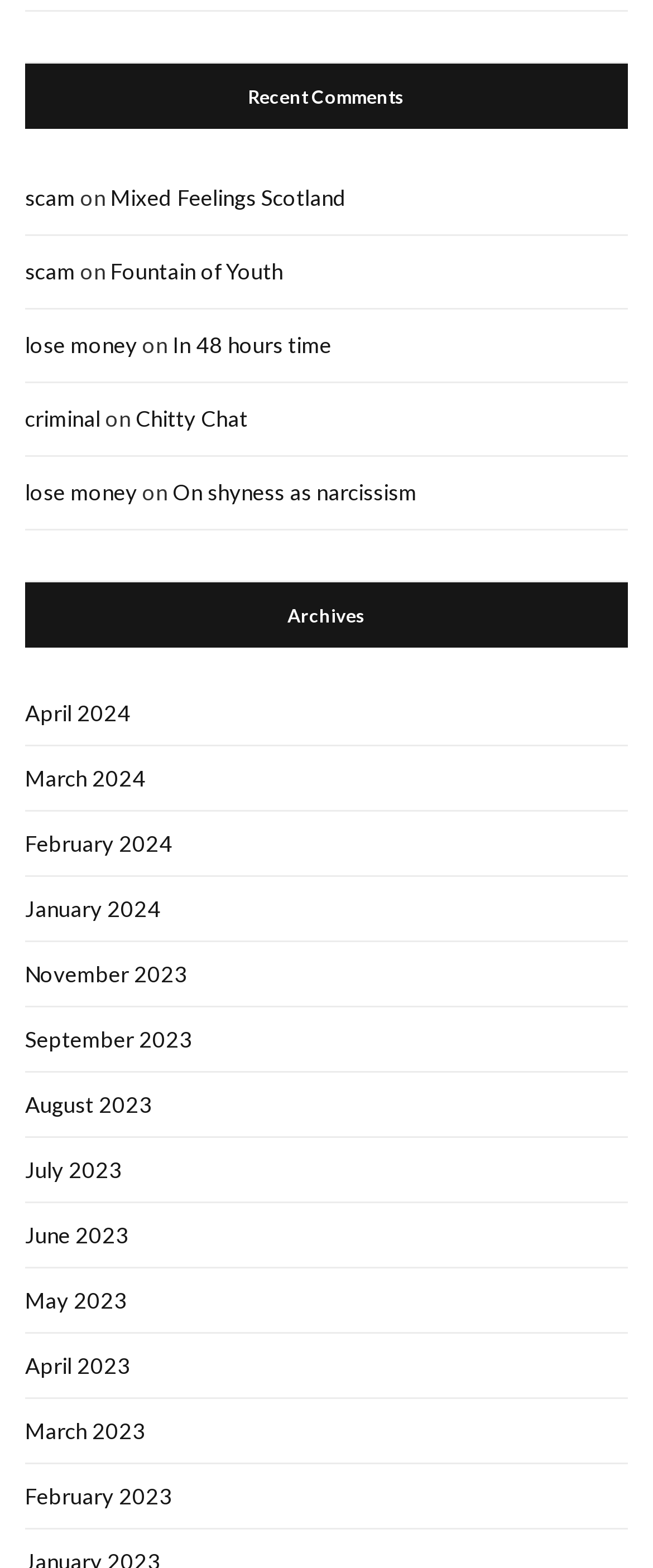Please specify the bounding box coordinates of the area that should be clicked to accomplish the following instruction: "browse archives". The coordinates should consist of four float numbers between 0 and 1, i.e., [left, top, right, bottom].

[0.038, 0.372, 0.962, 0.413]